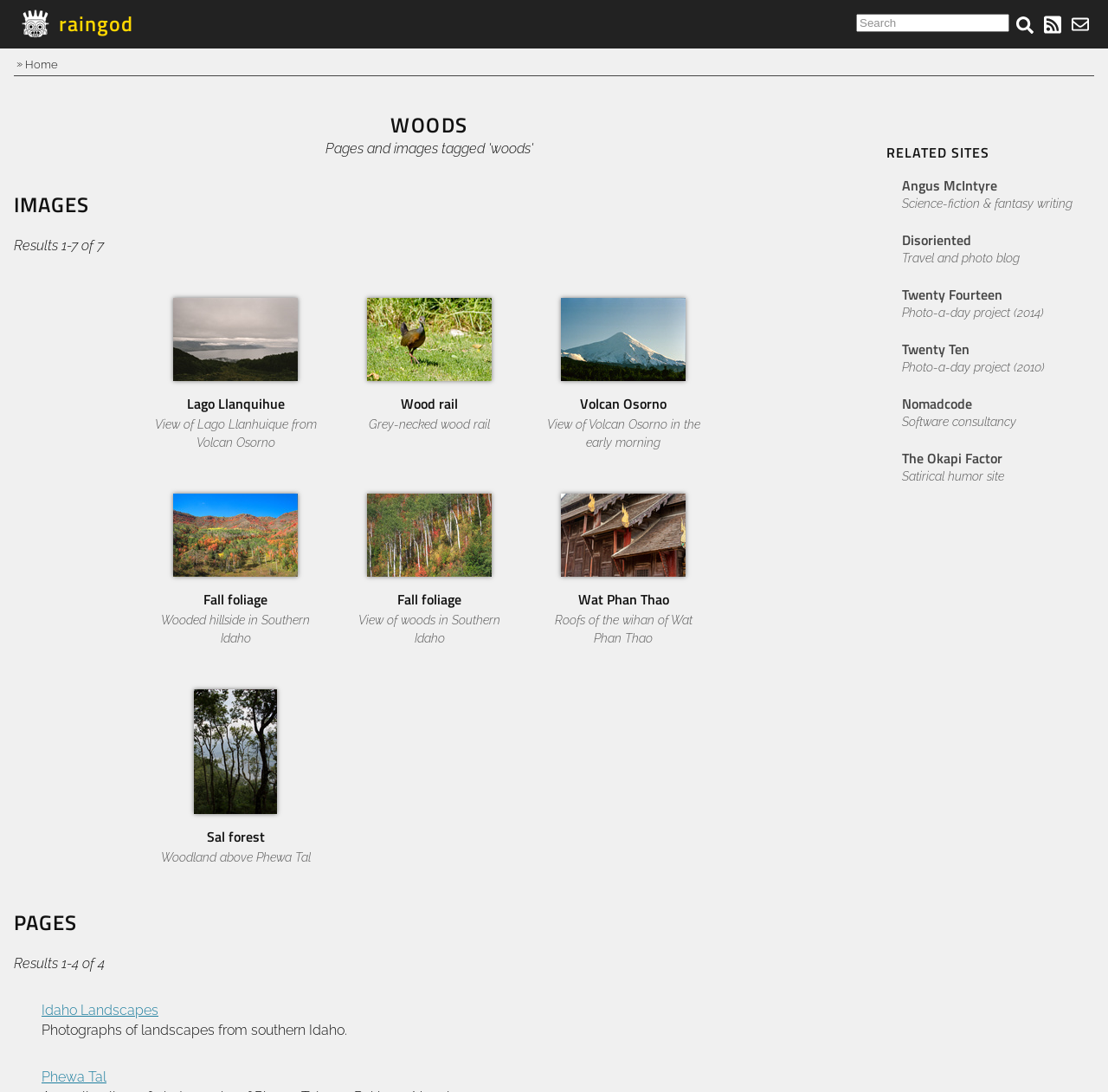Create a detailed description of the webpage's content and layout.

This webpage is about the tag "woods" on raingod.com. At the top, there is a header with the site's name "raingod" and a search box with a "Search" button and links to "Search website", "Atom and JSON feeds", and "Send email to site owner". Below the header, there is a navigation menu with a link to the home page.

The main content of the page is divided into three sections: "IMAGES", "PAGES", and "RELATED SITES". The "IMAGES" section displays 7 image links with descriptive text, arranged in two columns. Each image link has a title and a brief description. The images are related to woods, such as a view of Lago Llanquihue from Volcan Osorno, a grey-necked wood rail, and fall foliage in Southern Idaho.

The "PAGES" section lists 4 page links with brief descriptions, also related to woods. These pages include "Idaho Landscapes", "Phewa Tal", and two others.

The "RELATED SITES" section lists 7 links to other websites, including blogs, photo projects, and a software consultancy. Each link has a brief description of the site.

Overall, this webpage is a collection of resources related to the tag "woods" on raingod.com, including images, pages, and related websites.